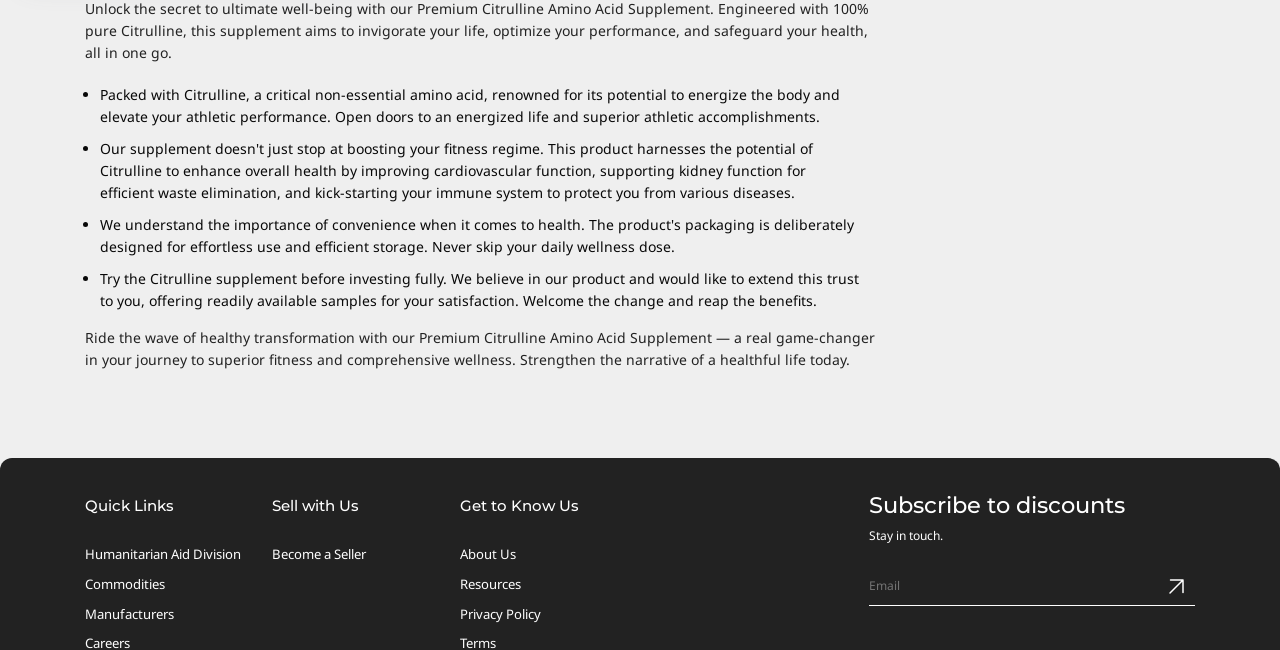What is the main benefit of Citrulline supplement?
Using the image as a reference, give a one-word or short phrase answer.

Energize the body